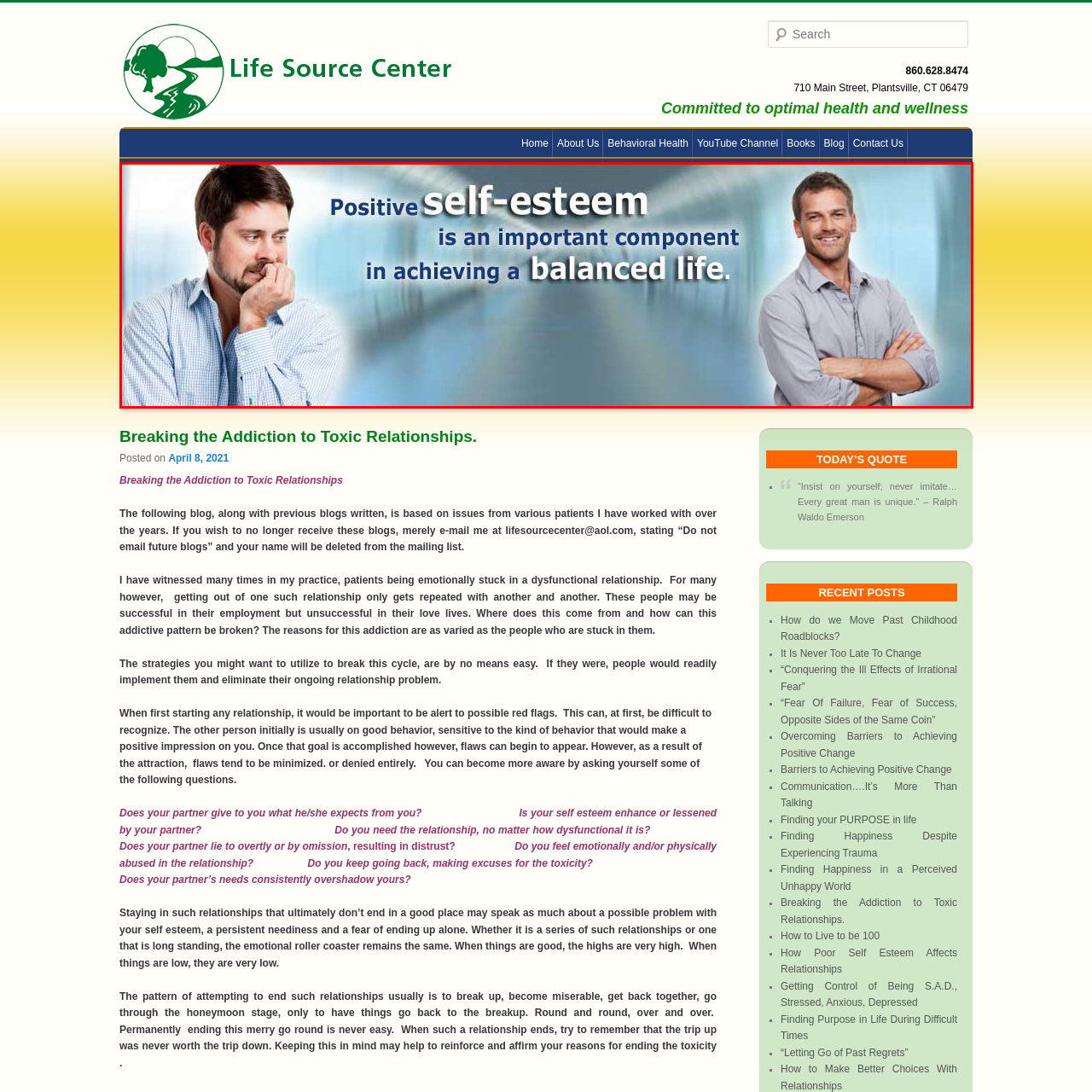What is the background of the image?  
Please examine the image enclosed within the red bounding box and provide a thorough answer based on what you observe in the image.

The background presents an abstract, softly blurred setting, suggesting a deeper journey into mental wellness and emotional balance, reinforcing the message of the importance of self-worth.